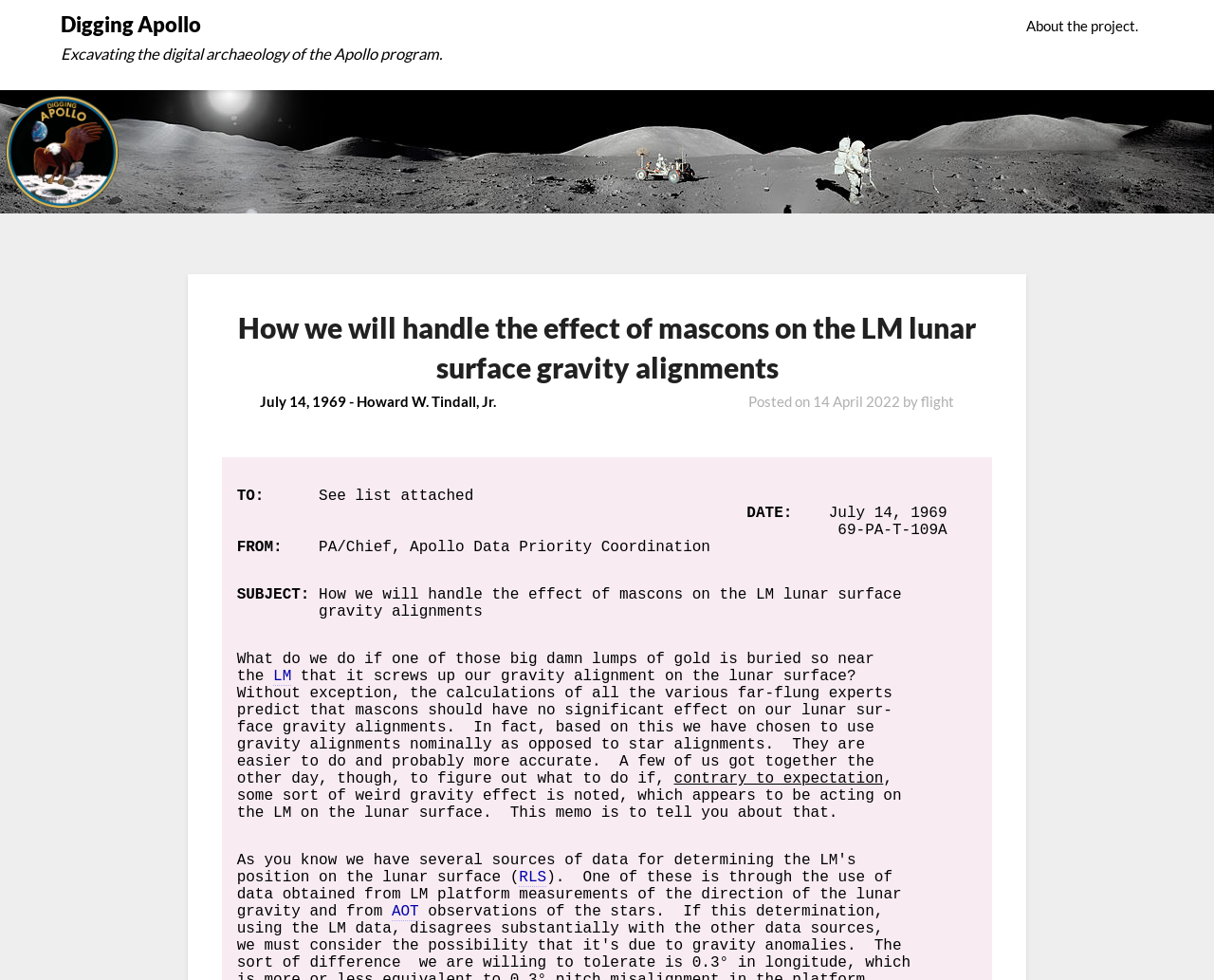Use a single word or phrase to answer this question: 
What is the purpose of the Alignment Optical Telescope?

To determine the direction of lunar gravity